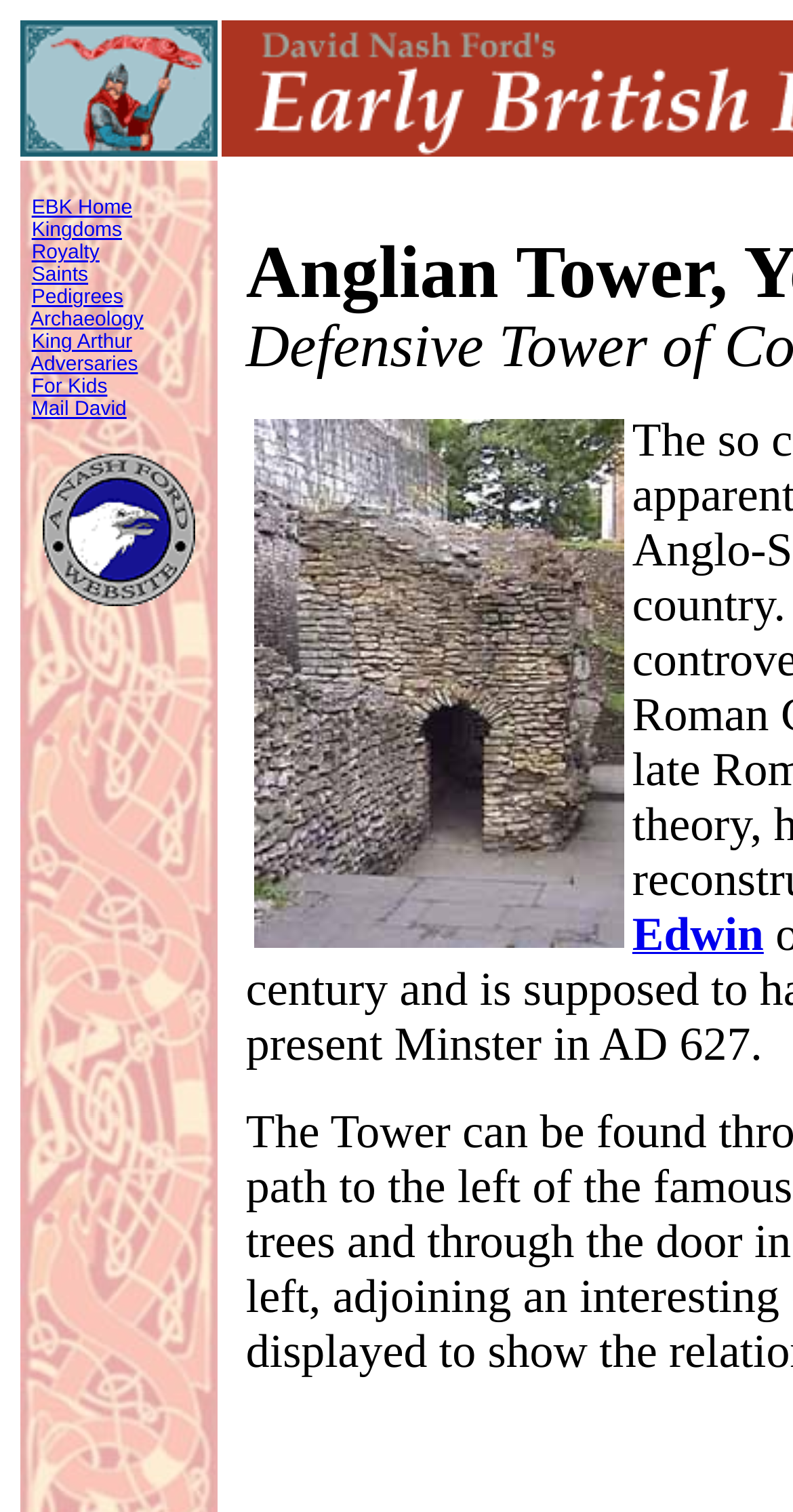Answer the following query concisely with a single word or phrase:
How many images are on the webpage?

3